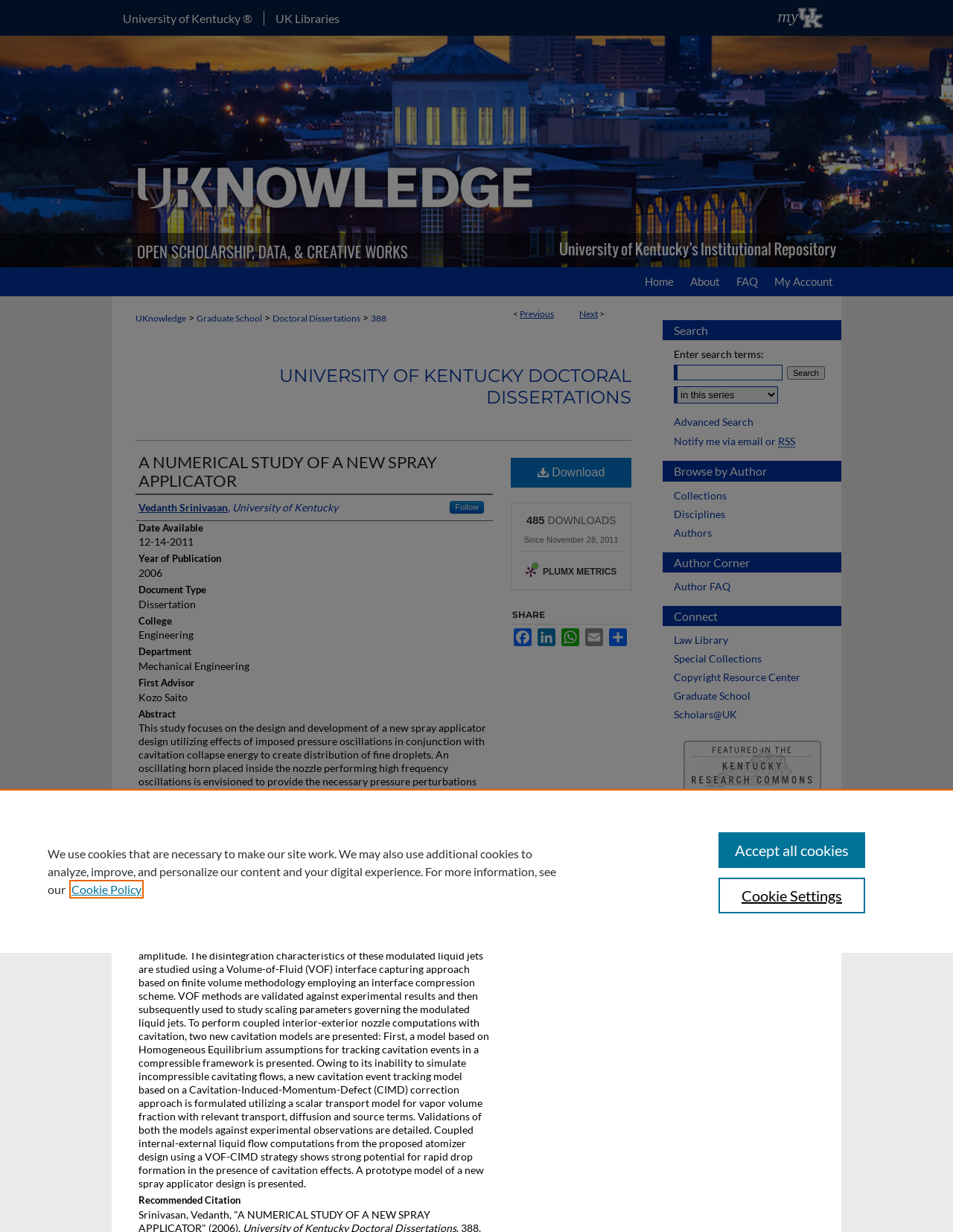Answer succinctly with a single word or phrase:
How many downloads has the dissertation had?

485